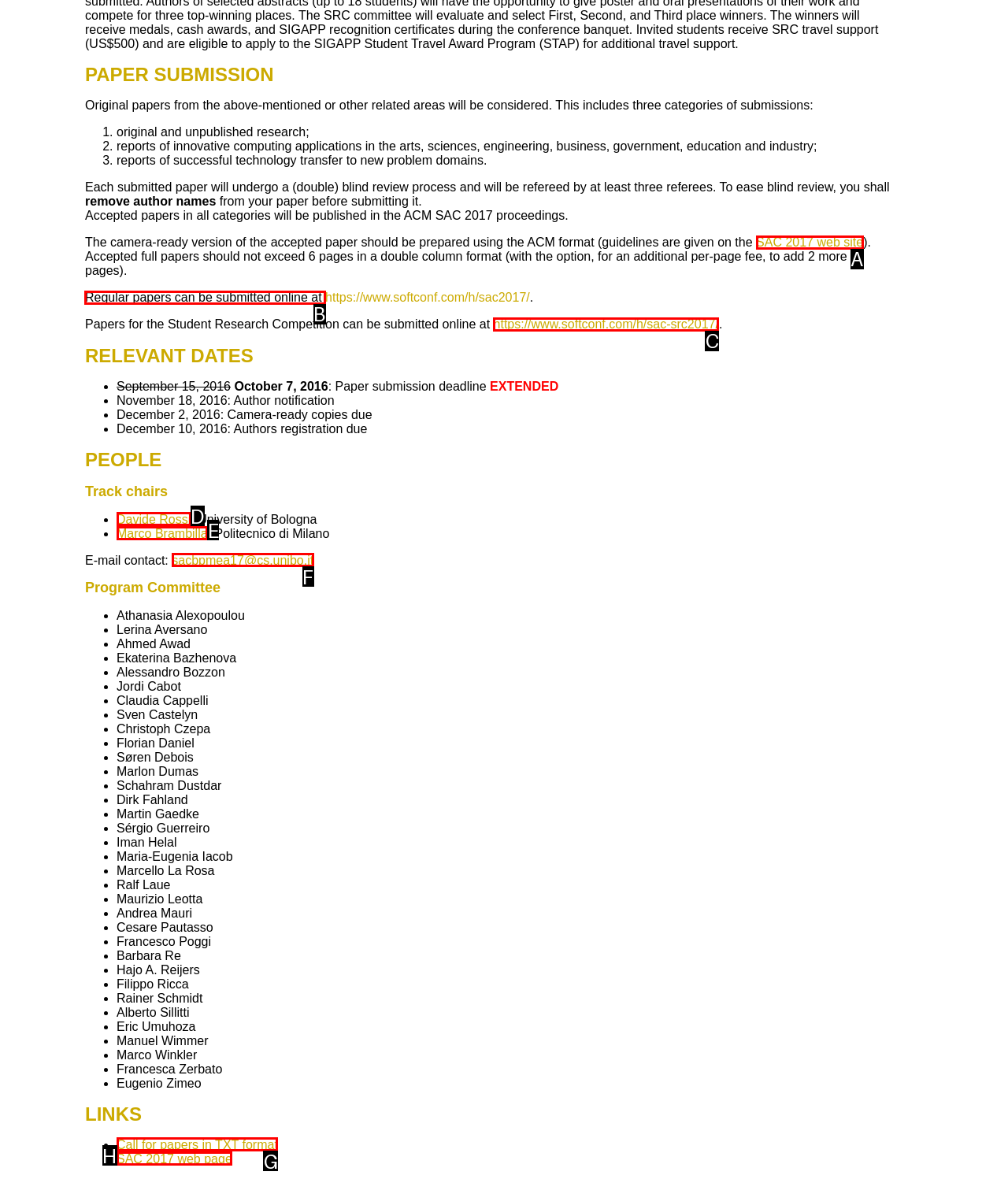Identify which HTML element should be clicked to fulfill this instruction: Read 'How many users does the largest global social network have?' Reply with the correct option's letter.

None